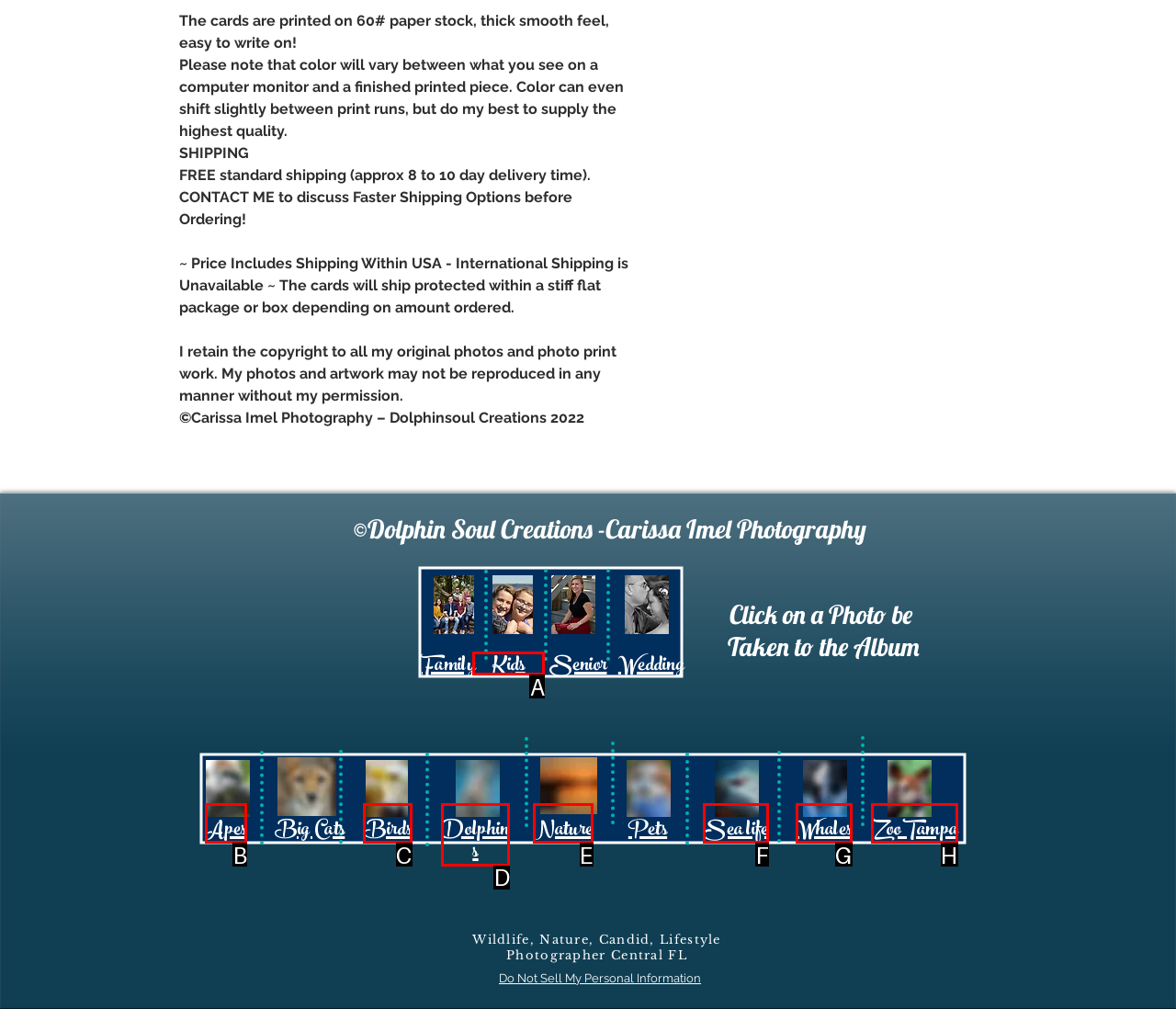Select the HTML element to finish the task: Click on the 'Kids' link Reply with the letter of the correct option.

A